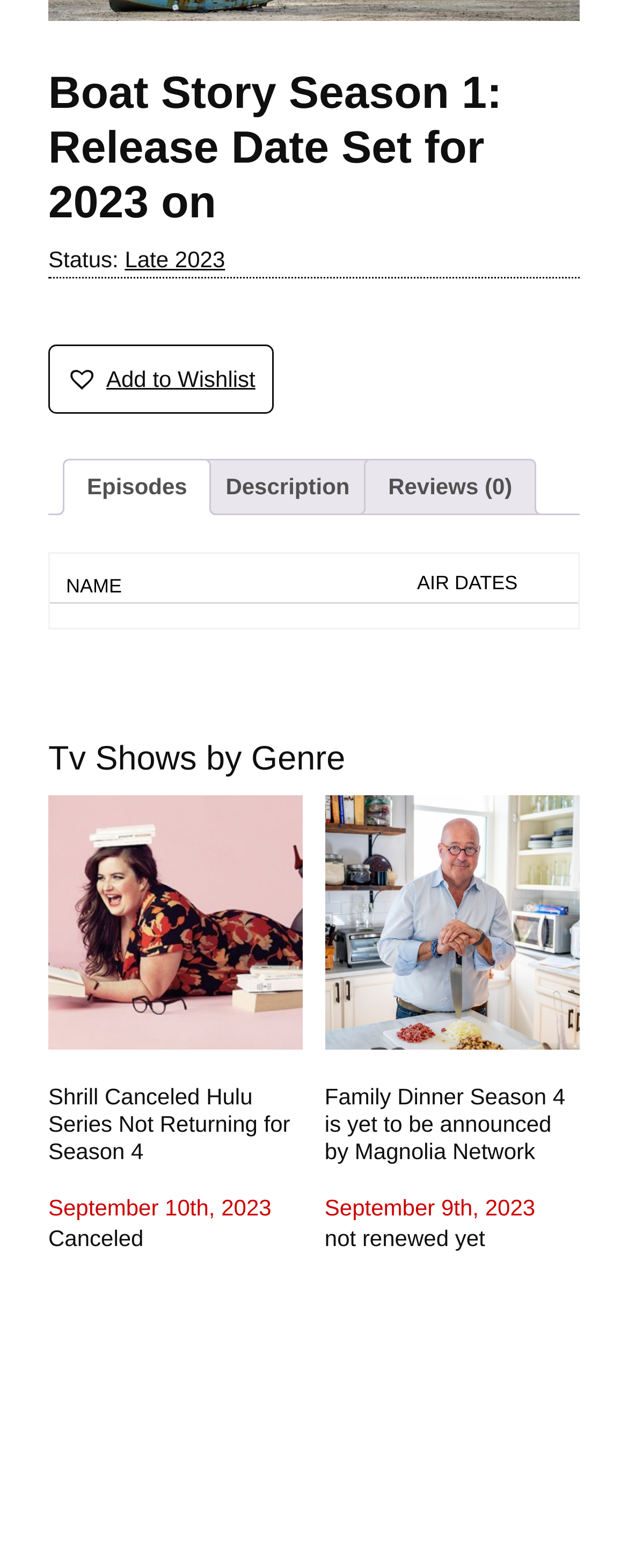Determine the bounding box for the described HTML element: "Yet a other weather issue". Ensure the coordinates are four float numbers between 0 and 1 in the format [left, top, right, bottom].

None